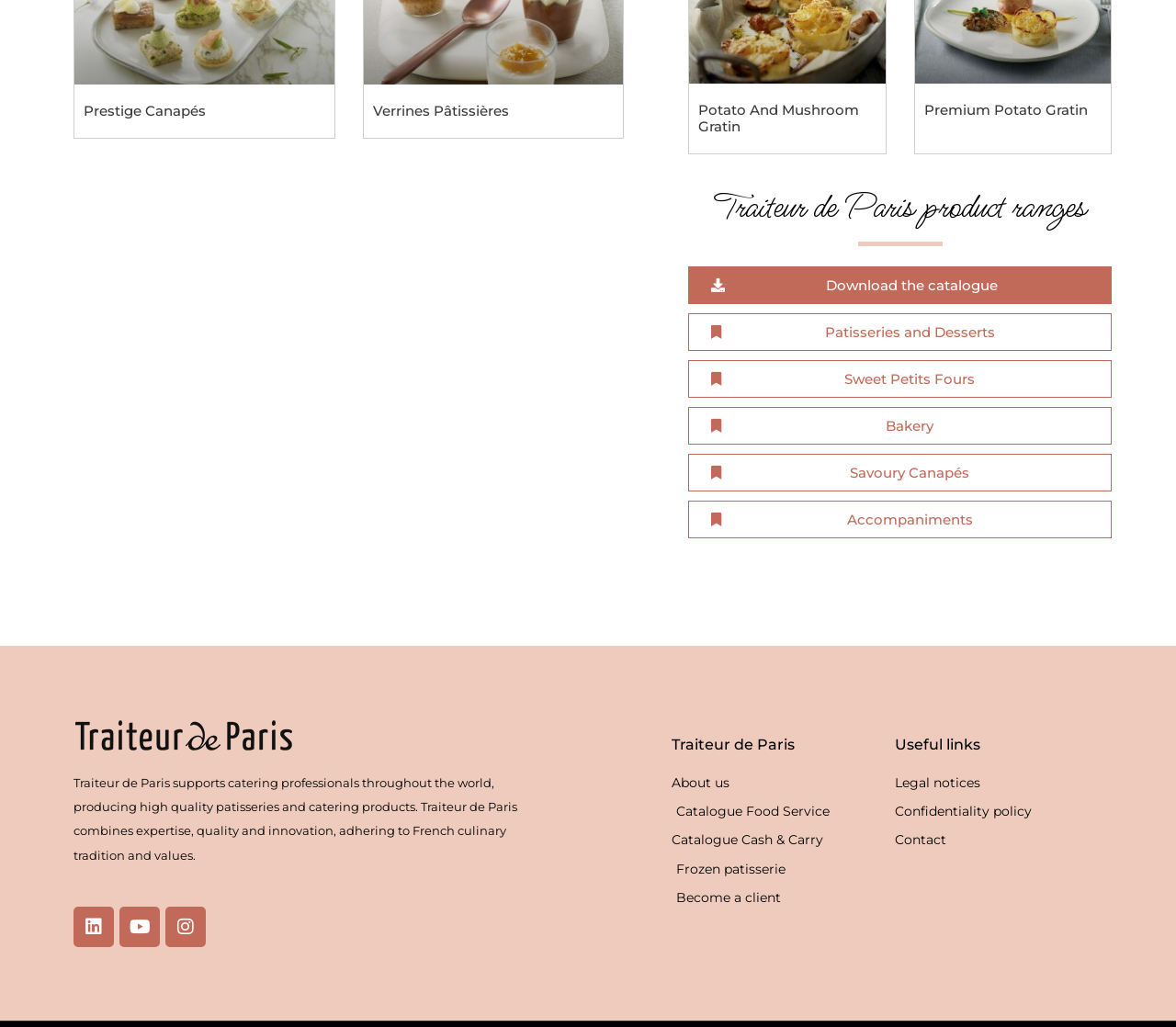Answer the question below in one word or phrase:
What type of products does Traiteur de Paris produce?

patisseries and catering products